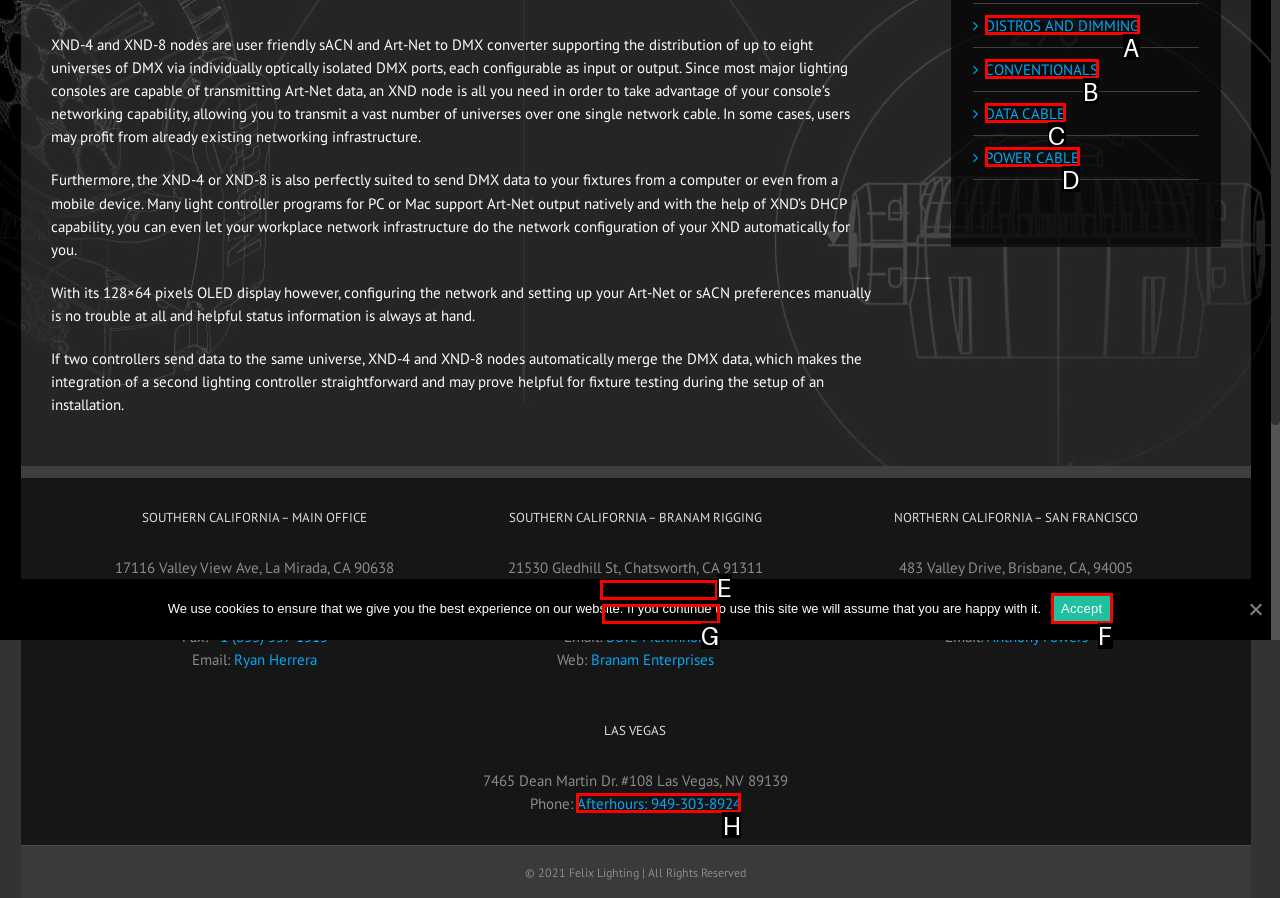Identify the UI element that best fits the description: Accept
Respond with the letter representing the correct option.

F